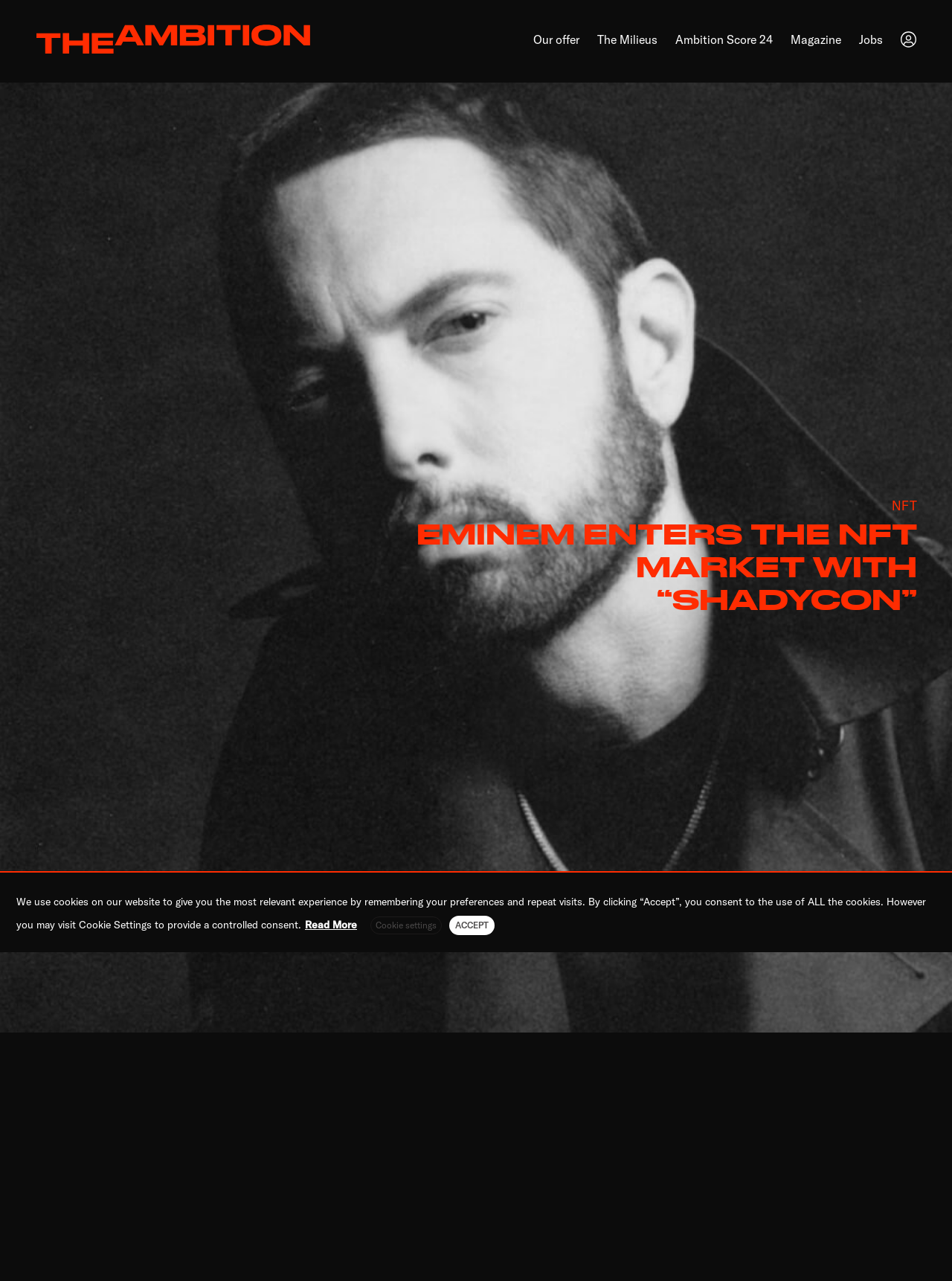Explain the webpage's design and content in an elaborate manner.

The webpage is about Eminem's entry into the NFT market with "ShadyCon". At the top, there is a navigation menu with links to "THE AMBITION", "Our offer", "The Milieus", "Ambition Score 24", "Magazine", "Jobs", and "Membership". 

Below the navigation menu, there is a prominent heading that reads "NFT EMINEM ENTERS THE NFT MARKET WITH “SHADYCON”". 

To the left of the heading, there is a section with the author's name, "Till Hesterbrink", and the date "26.04.2021". 

On the right side of the heading, there is a section with categories, including a link to "News". 

At the bottom of the page, there is a cookie consent dialog with a message explaining the use of cookies on the website. The dialog has buttons to "Accept" or visit "Cookie settings" for more control. There is also a "Read More" link for further information.